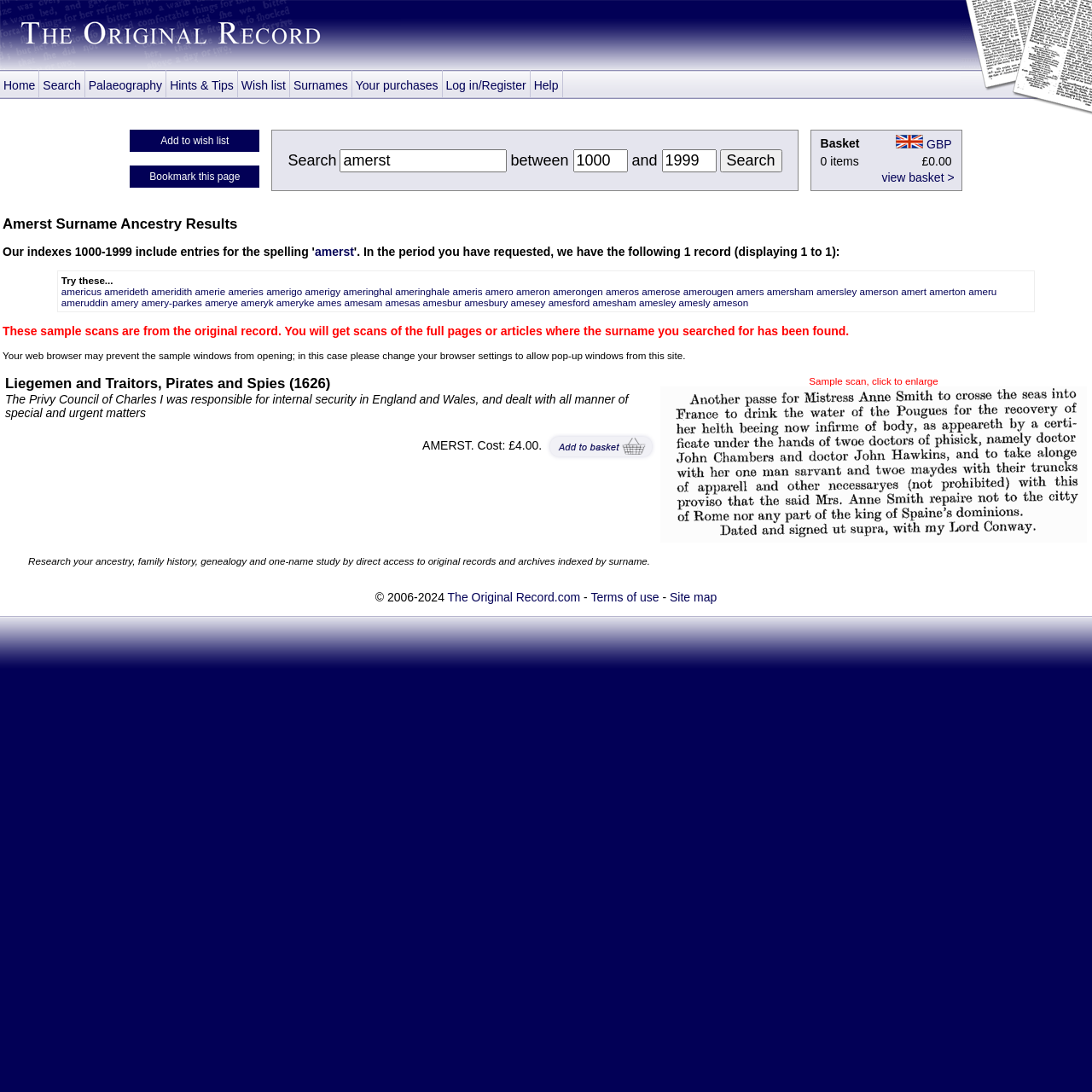Please provide a short answer using a single word or phrase for the question:
How many items are in the basket?

0